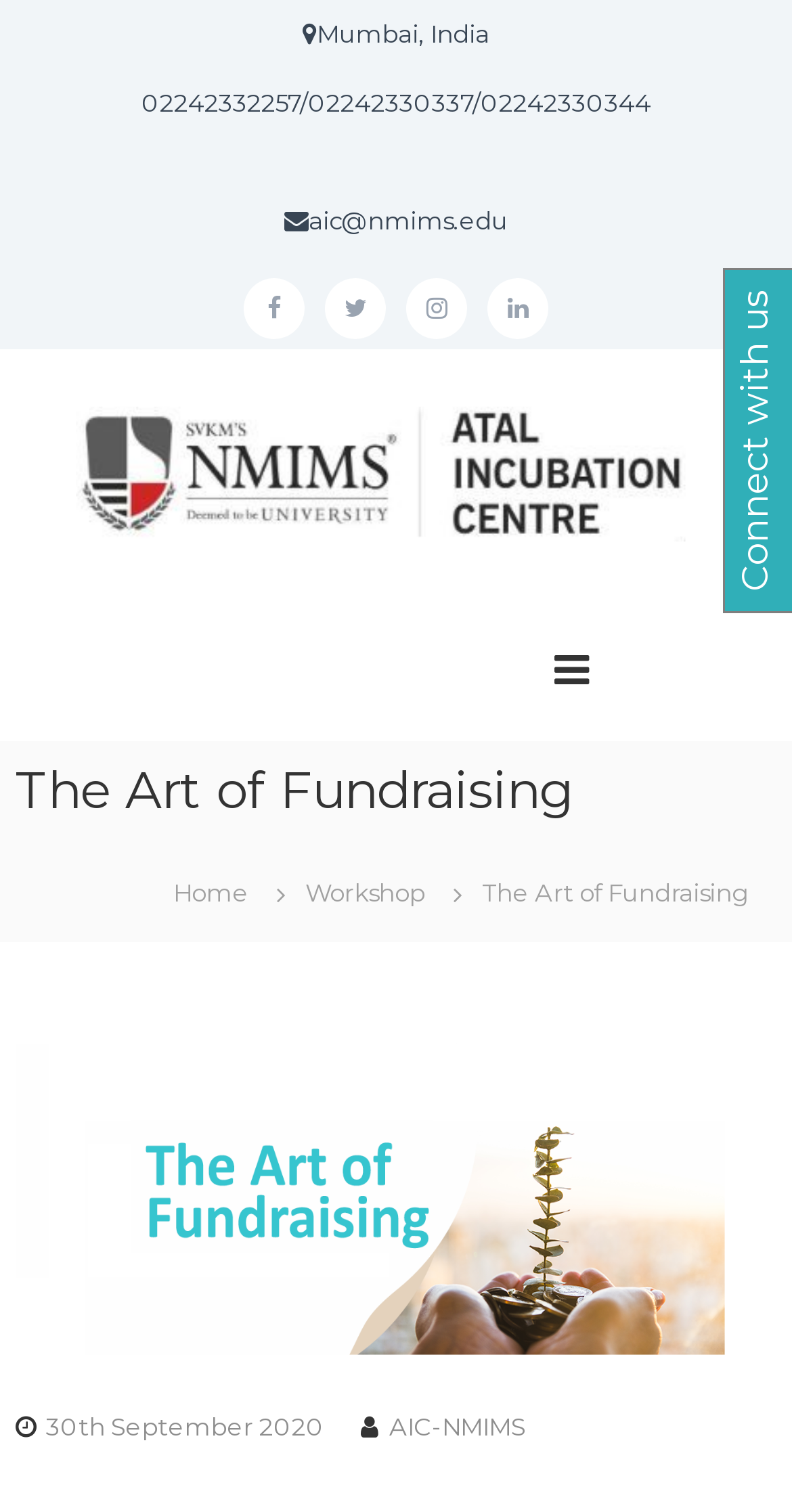Identify the bounding box coordinates of the element that should be clicked to fulfill this task: "Check Workshop". The coordinates should be provided as four float numbers between 0 and 1, i.e., [left, top, right, bottom].

[0.385, 0.579, 0.536, 0.6]